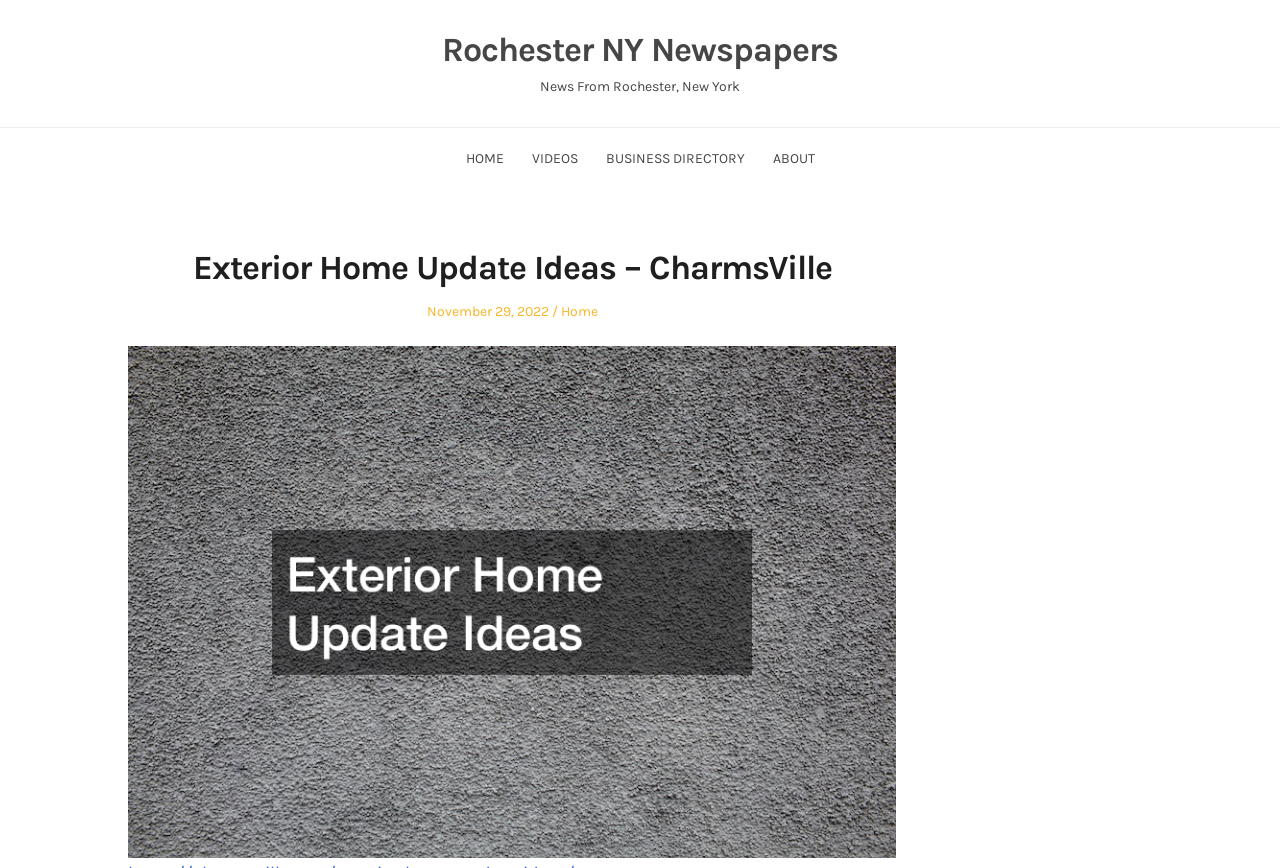Determine the bounding box coordinates of the clickable element necessary to fulfill the instruction: "browse business directory". Provide the coordinates as four float numbers within the 0 to 1 range, i.e., [left, top, right, bottom].

[0.473, 0.173, 0.582, 0.192]